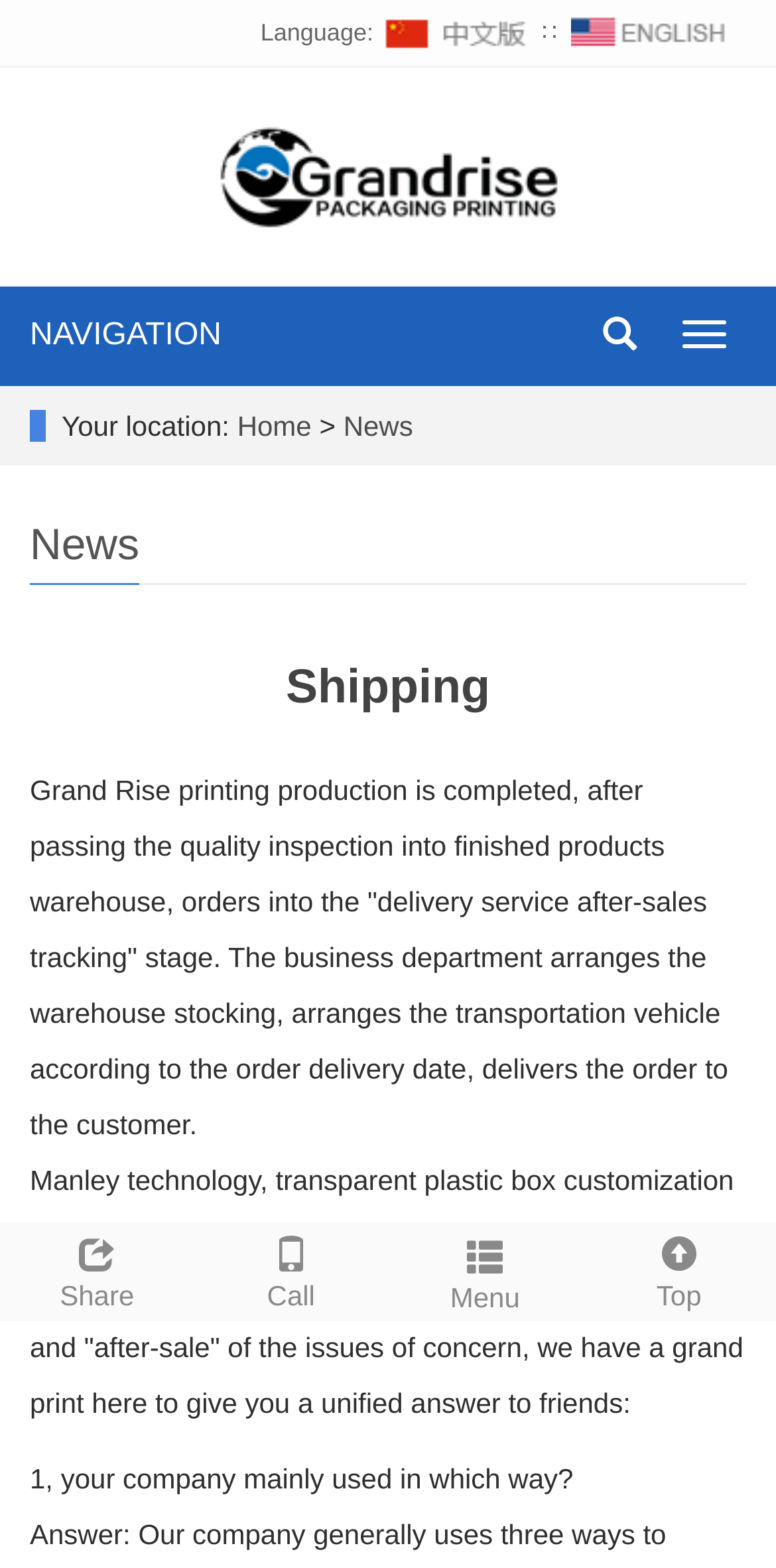Please identify the bounding box coordinates of the element on the webpage that should be clicked to follow this instruction: "Share content". The bounding box coordinates should be given as four float numbers between 0 and 1, formatted as [left, top, right, bottom].

[0.0, 0.779, 0.25, 0.839]